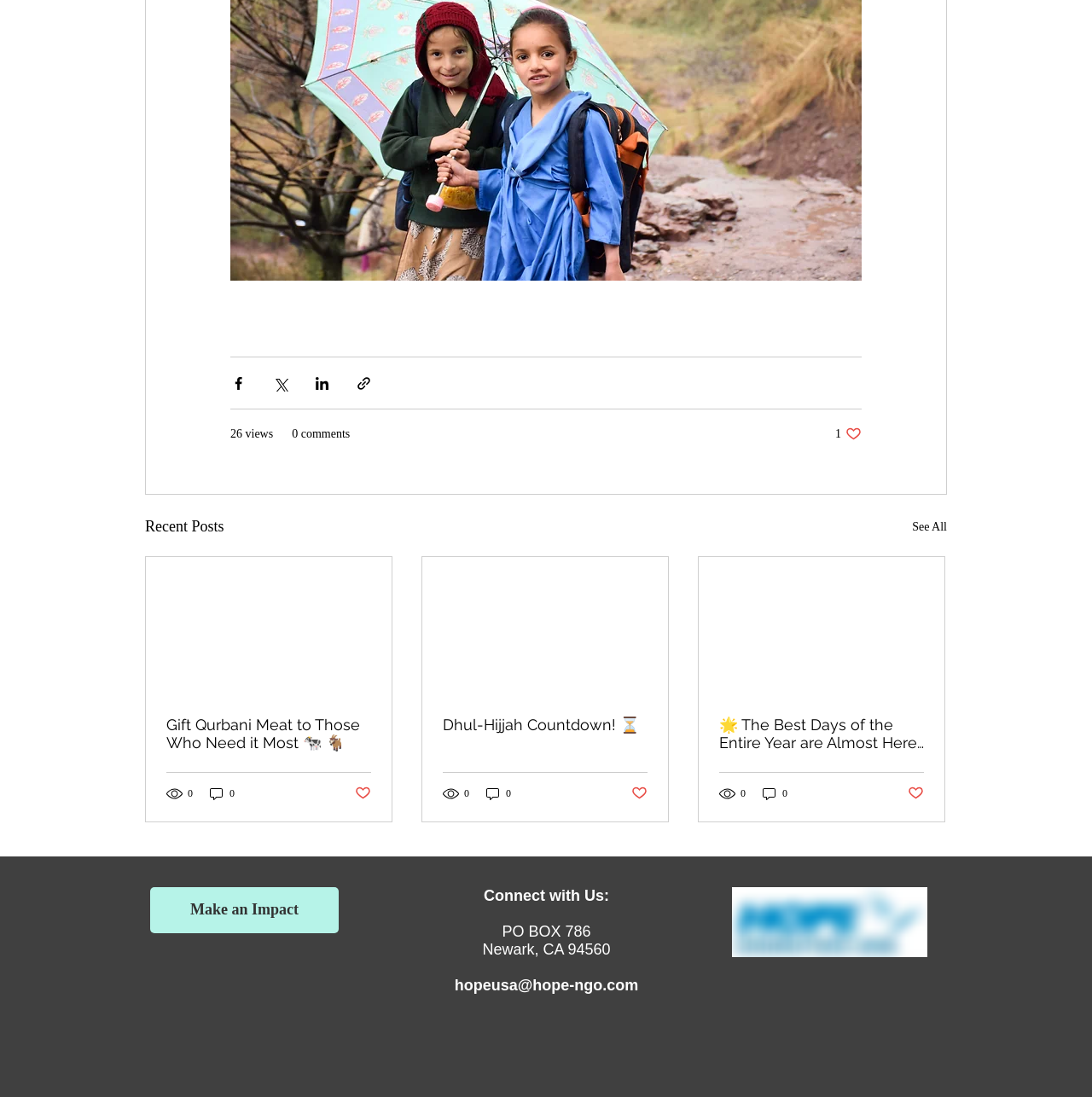Specify the bounding box coordinates (top-left x, top-left y, bottom-right x, bottom-right y) of the UI element in the screenshot that matches this description: 26 views

[0.211, 0.388, 0.25, 0.404]